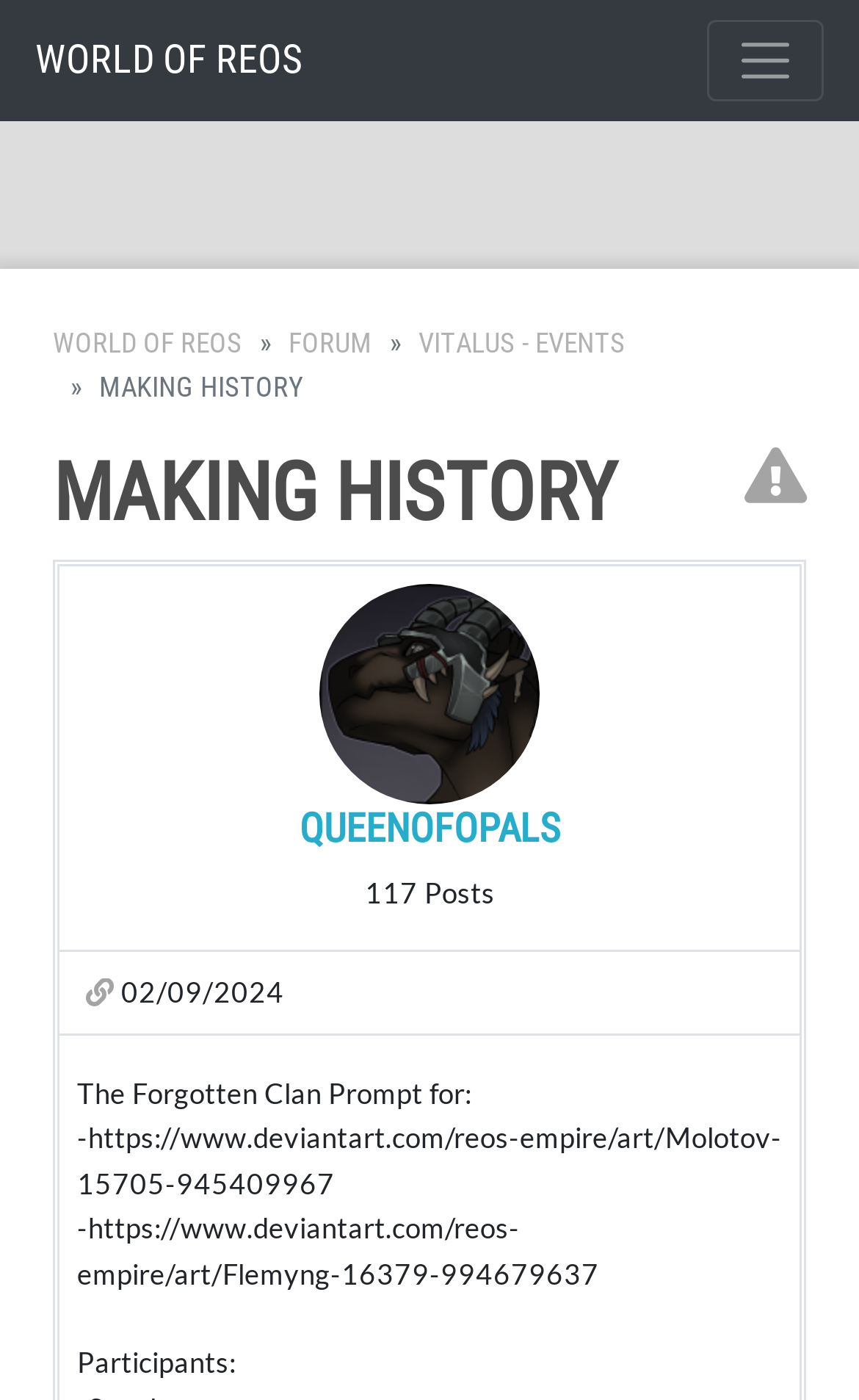Please specify the coordinates of the bounding box for the element that should be clicked to carry out this instruction: "Visit the QUEENOFOPALS profile". The coordinates must be four float numbers between 0 and 1, formatted as [left, top, right, bottom].

[0.349, 0.575, 0.651, 0.608]